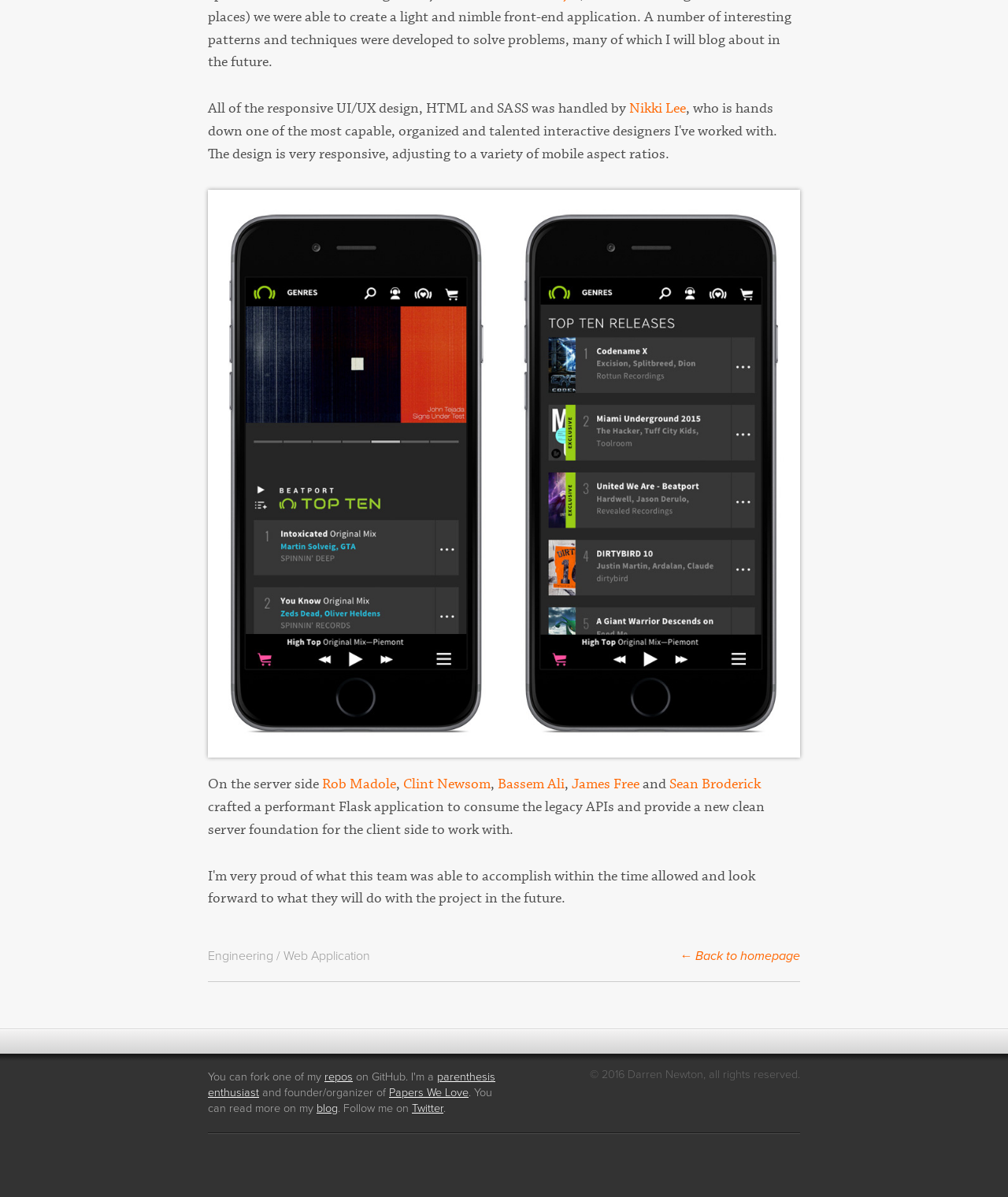Based on the image, give a detailed response to the question: What is the year of copyright?

The answer can be found in the footer section of the webpage, where it is stated that '© 2016 Darren Newton, all rights reserved'.